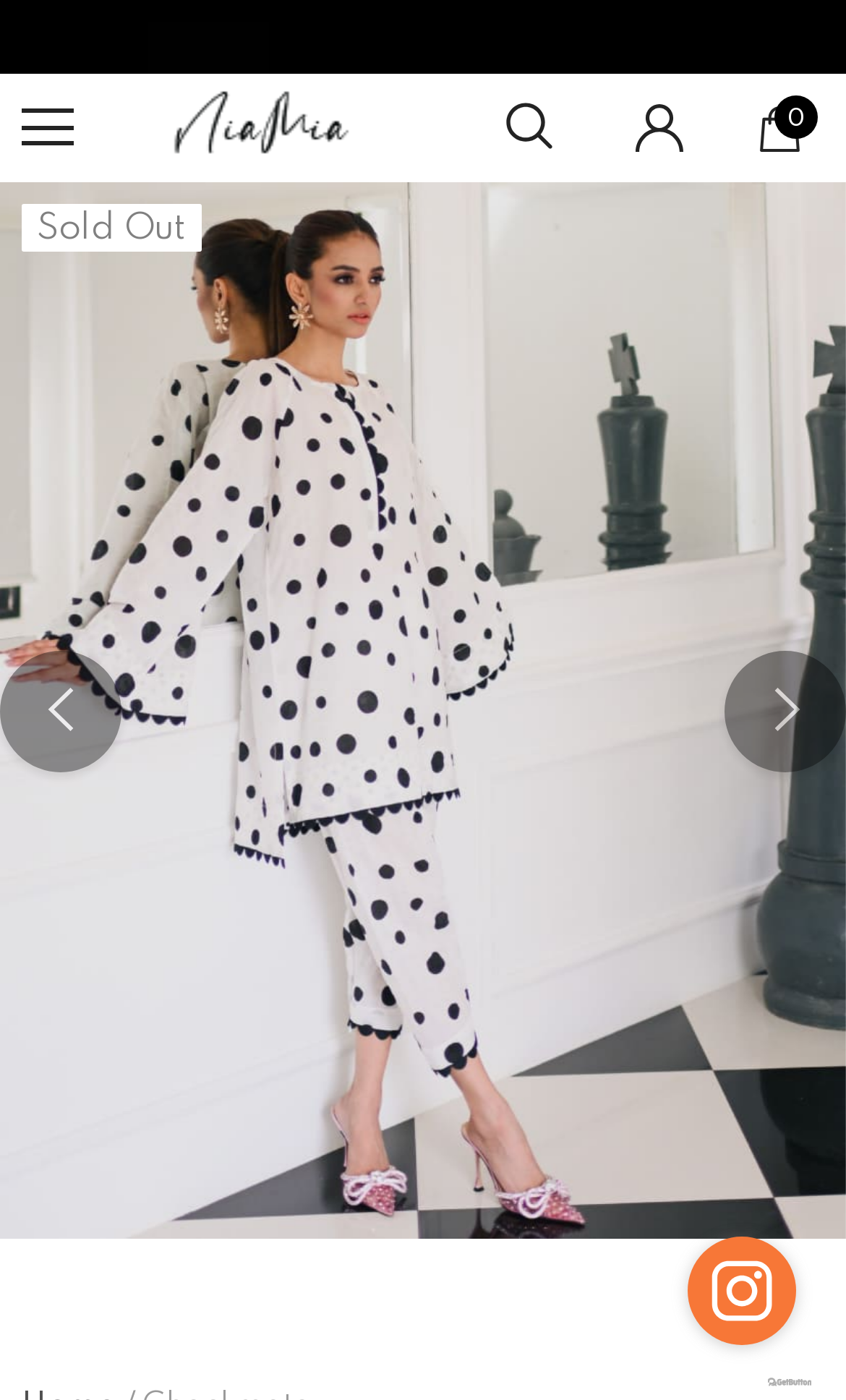Refer to the image and provide an in-depth answer to the question: 
What is the brand name of the website?

The brand name of the website can be determined by looking at the logo image with the text 'niamiaofficial' which is located at the top left corner of the webpage.